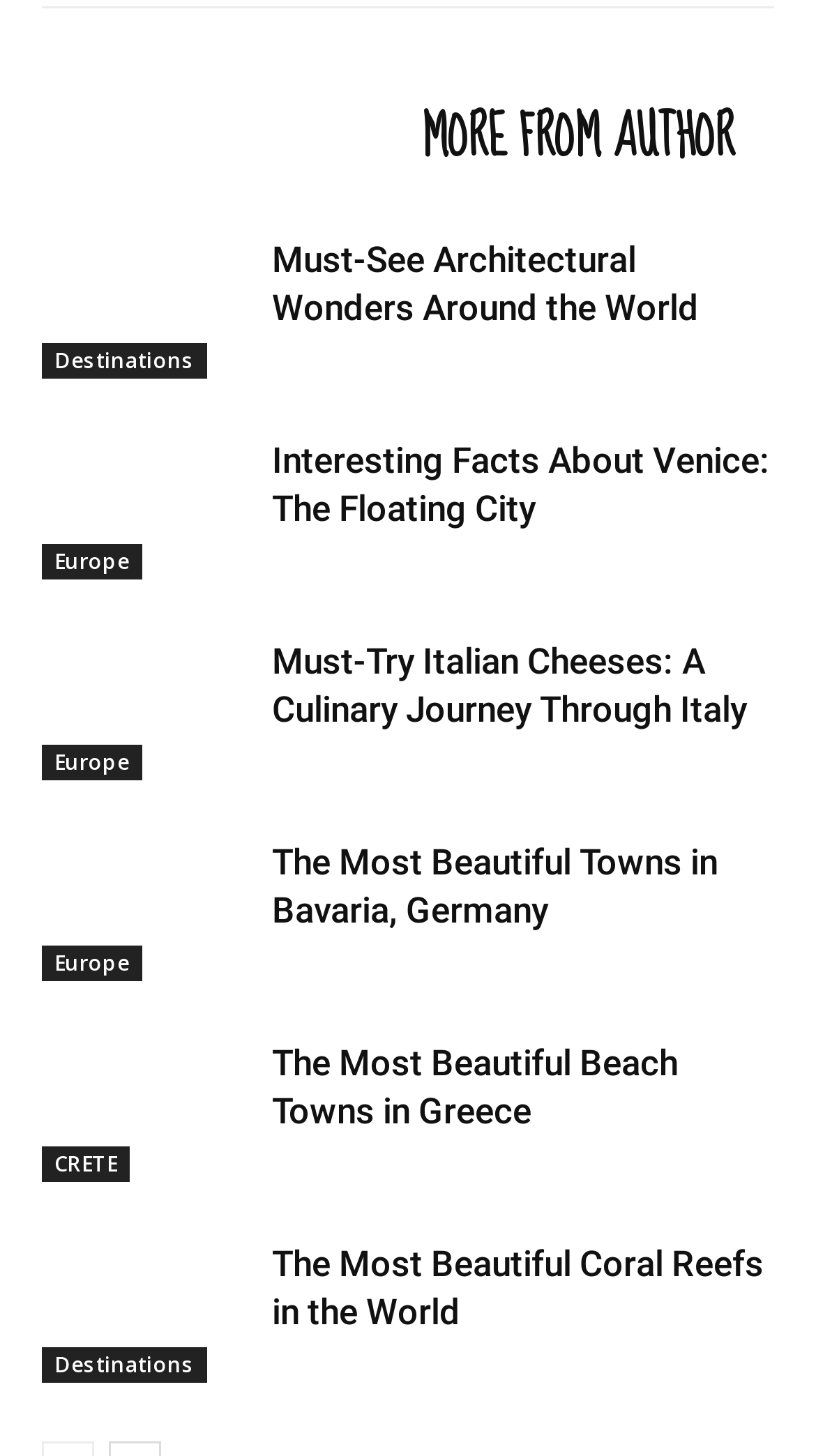What is the region below 'The Most Beautiful Beach Towns in Greece'?
Use the information from the screenshot to give a comprehensive response to the question.

By analyzing the webpage structure, I found that 'The Most Beautiful Beach Towns in Greece' is a heading element, and below it, there is a link element with the text 'CRETE', which suggests that the region below 'The Most Beautiful Beach Towns in Greece' is 'CRETE'.